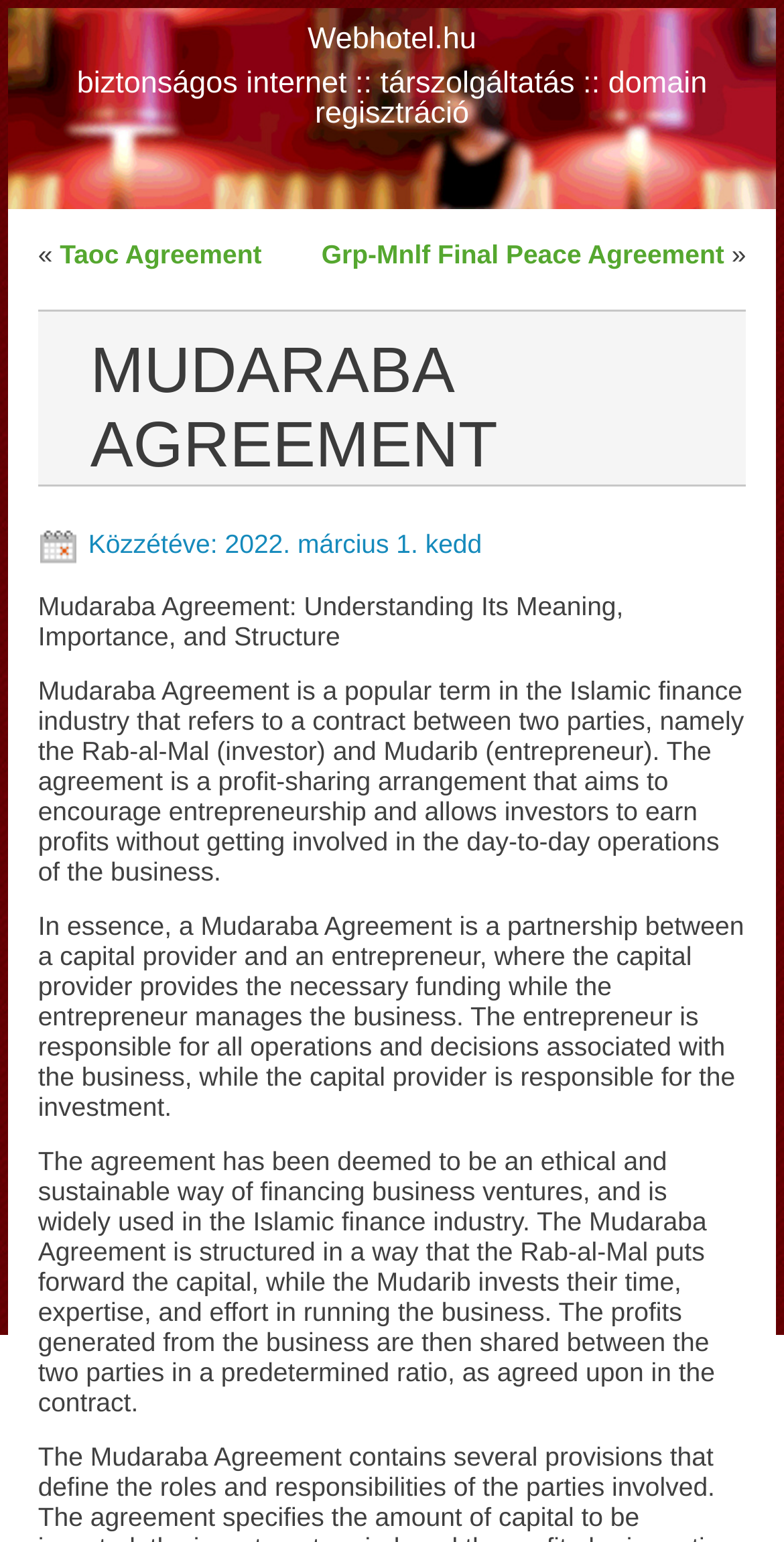What is the date of publication of the article?
Answer the question using a single word or phrase, according to the image.

2022. március 1. kedd